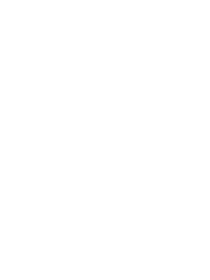What is the company's focus in terms of environmental practices?
Using the screenshot, give a one-word or short phrase answer.

Eco-friendly